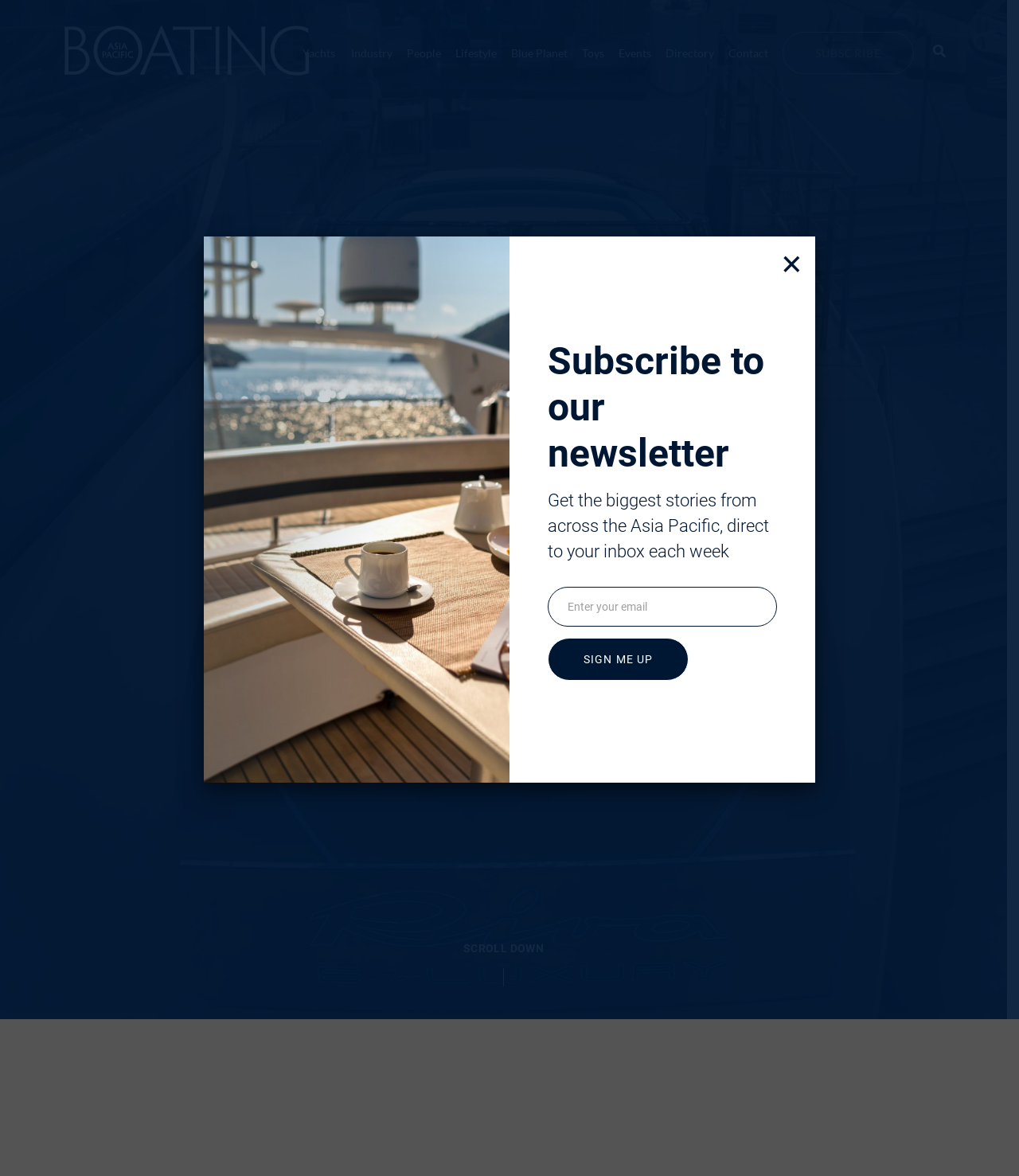How many links are there in the top navigation bar?
Please answer the question with a detailed and comprehensive explanation.

The top navigation bar has links to 'Industry', 'People', 'Lifestyle', 'Blue Planet', 'Toys', 'Events', 'Directory', 'Contact', and 'SUBSCRIBE', so there are 9 links in total.